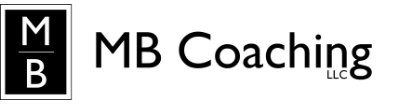What is the purpose of MB Coaching?
Give a detailed response to the question by analyzing the screenshot.

The caption describes the logo as embodying a contemporary aesthetic suited for a coaching service focused on personal growth and development, implying that this is the purpose of MB Coaching.